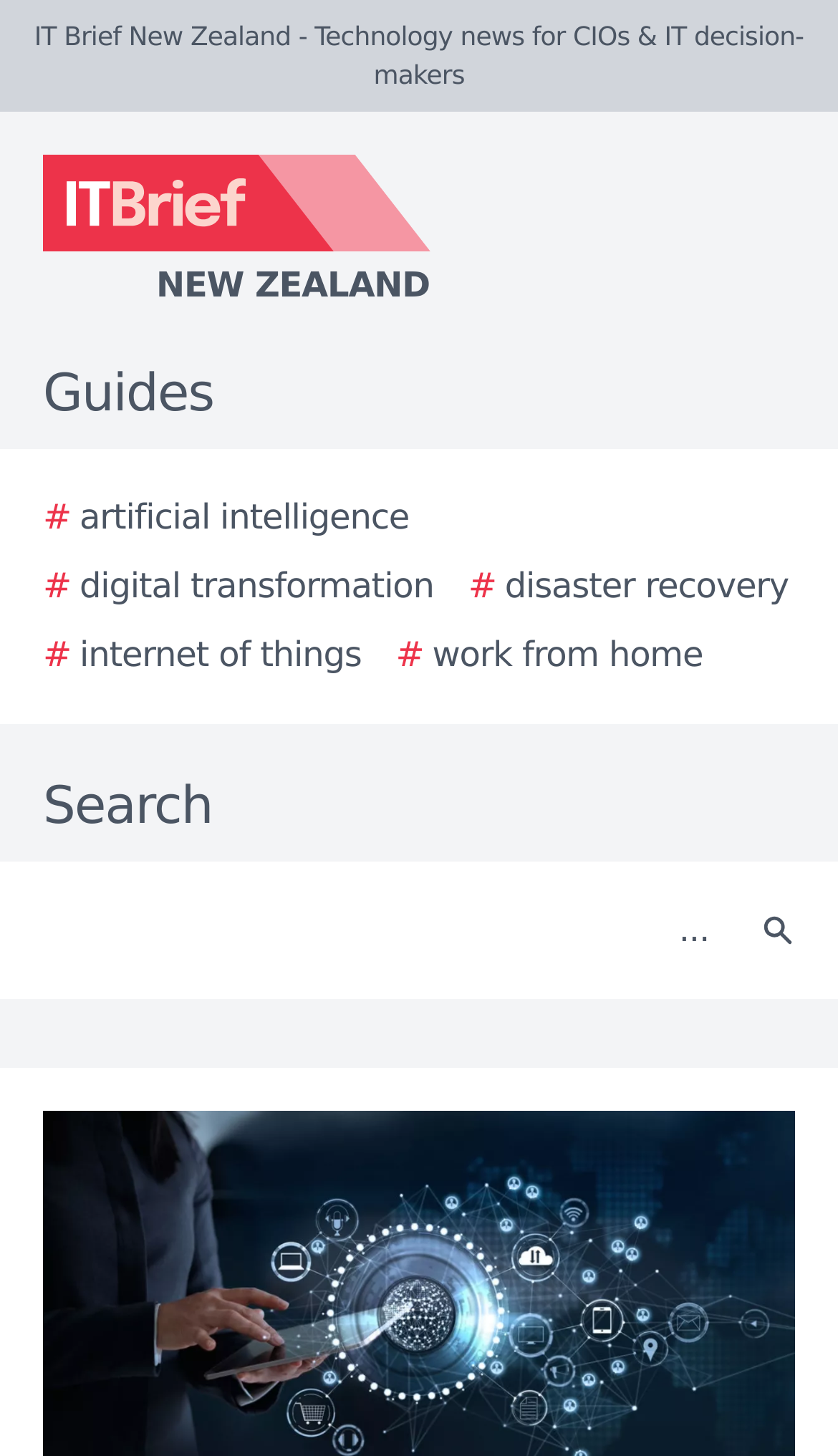Can you find and provide the title of the webpage?

ABBYY brings AI to Quanton’s RPA solutions